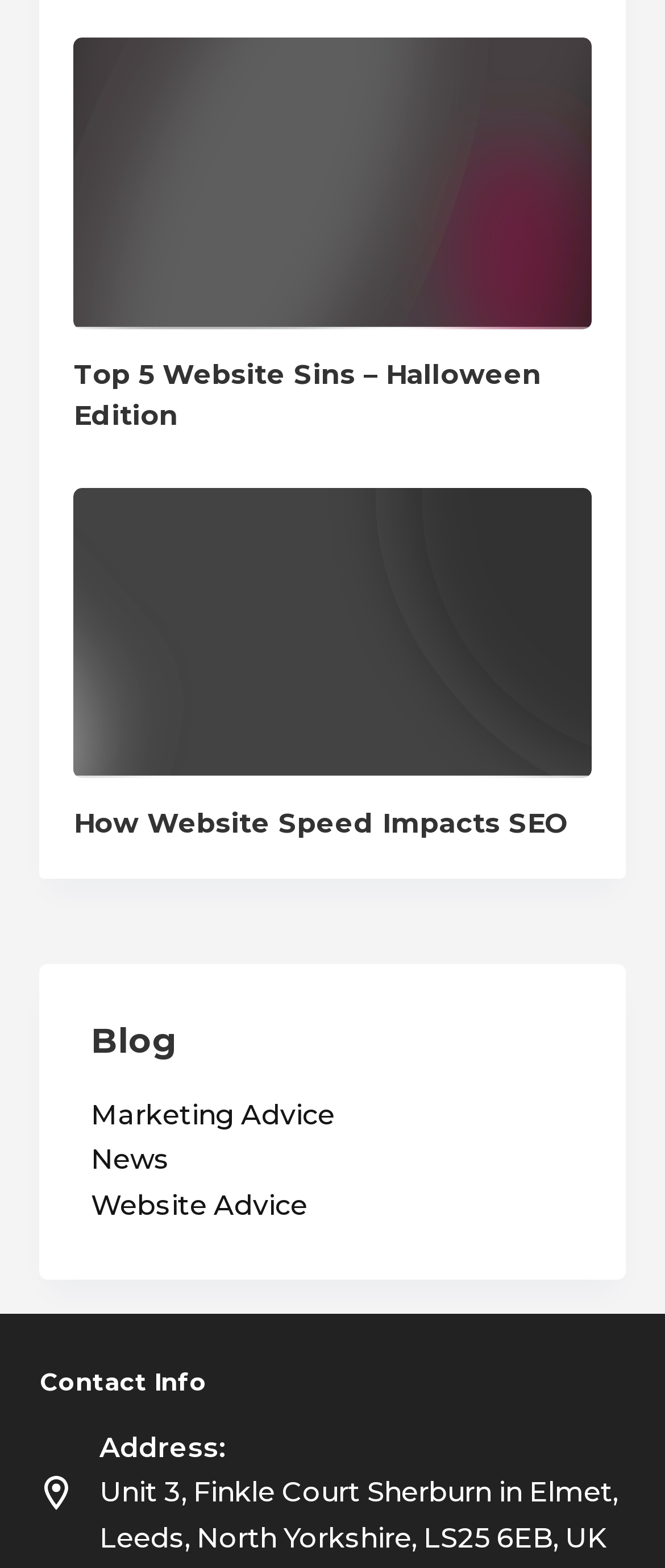Provide a brief response in the form of a single word or phrase:
What is the title of the first article?

Top 5 Website Sins – Halloween Edition